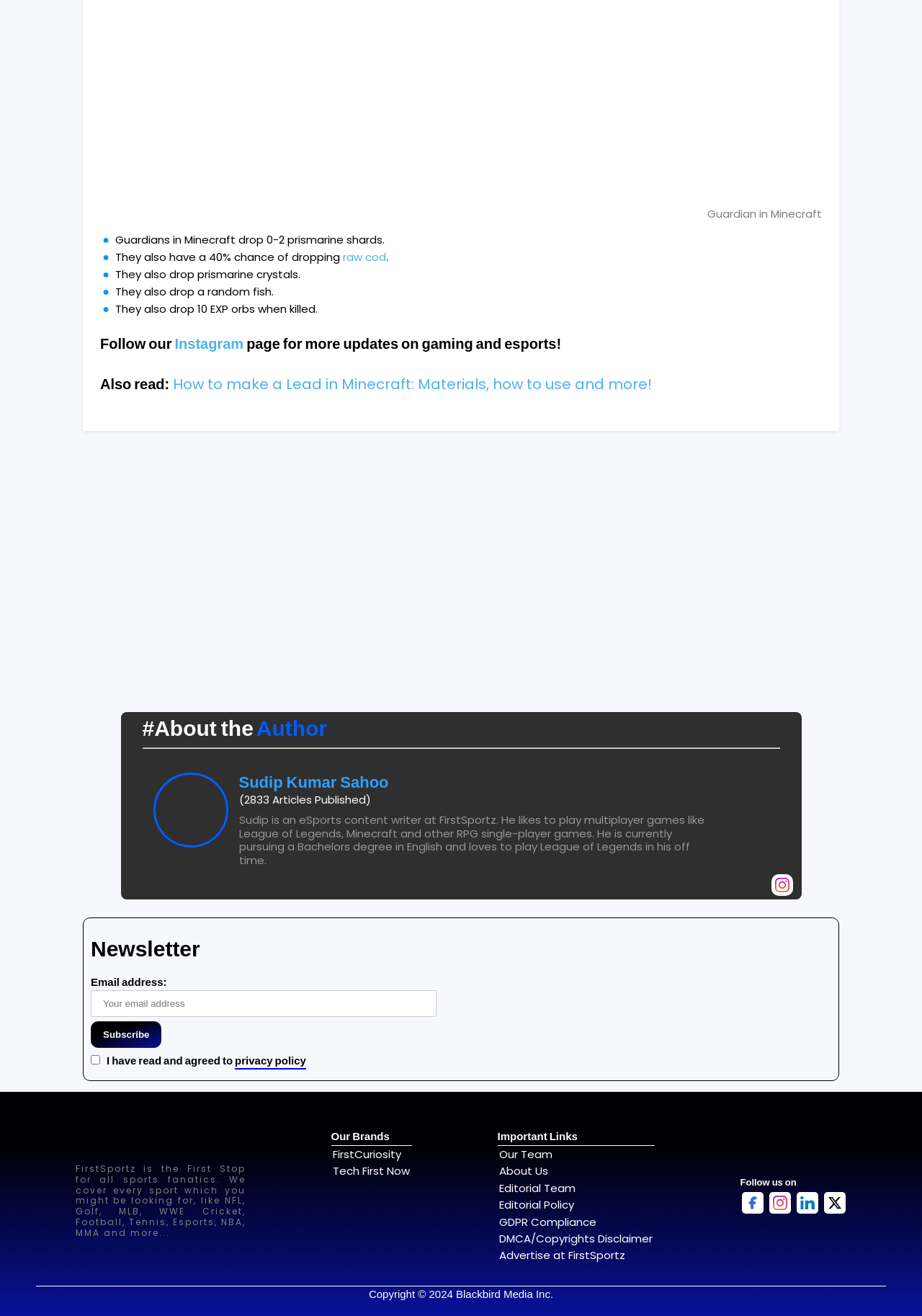What is the purpose of the newsletter section?
Please provide a comprehensive answer based on the visual information in the image.

The newsletter section allows users to enter their email address and subscribe to receive updates, with an option to agree to the privacy policy.